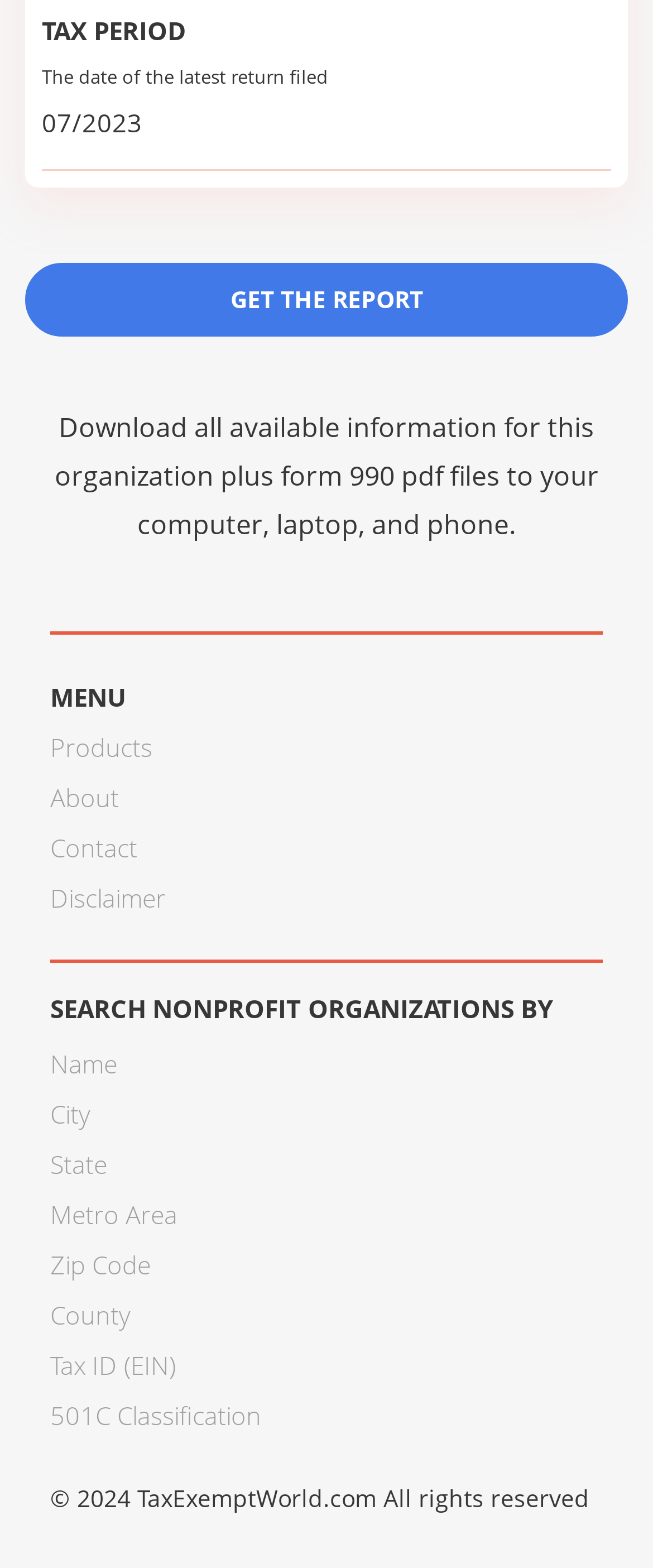Provide the bounding box for the UI element matching this description: "form 990 pdf files".

[0.429, 0.291, 0.765, 0.315]